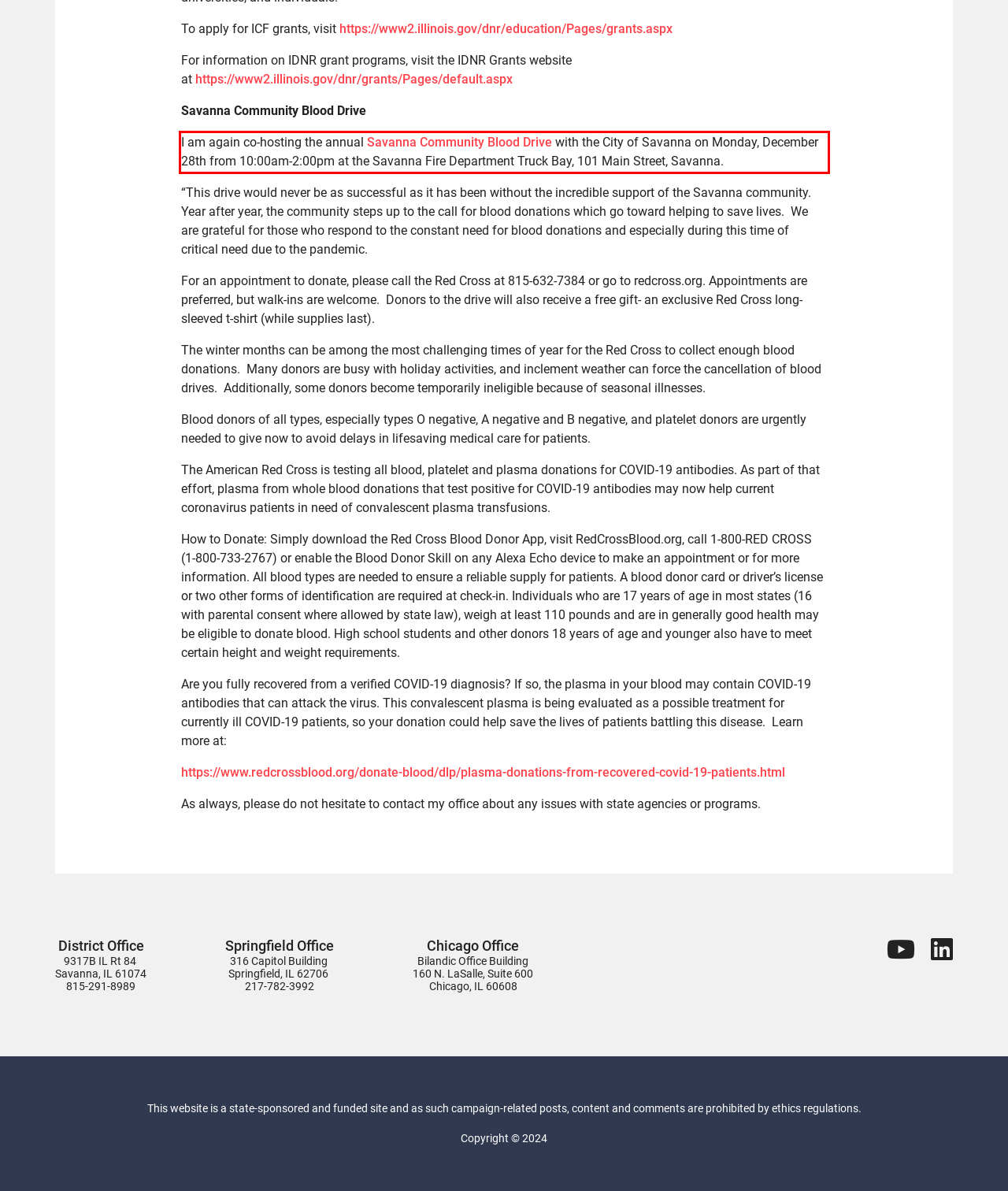Please examine the screenshot of the webpage and read the text present within the red rectangle bounding box.

I am again co-hosting the annual Savanna Community Blood Drive with the City of Savanna on Monday, December 28th from 10:00am-2:00pm at the Savanna Fire Department Truck Bay, 101 Main Street, Savanna.